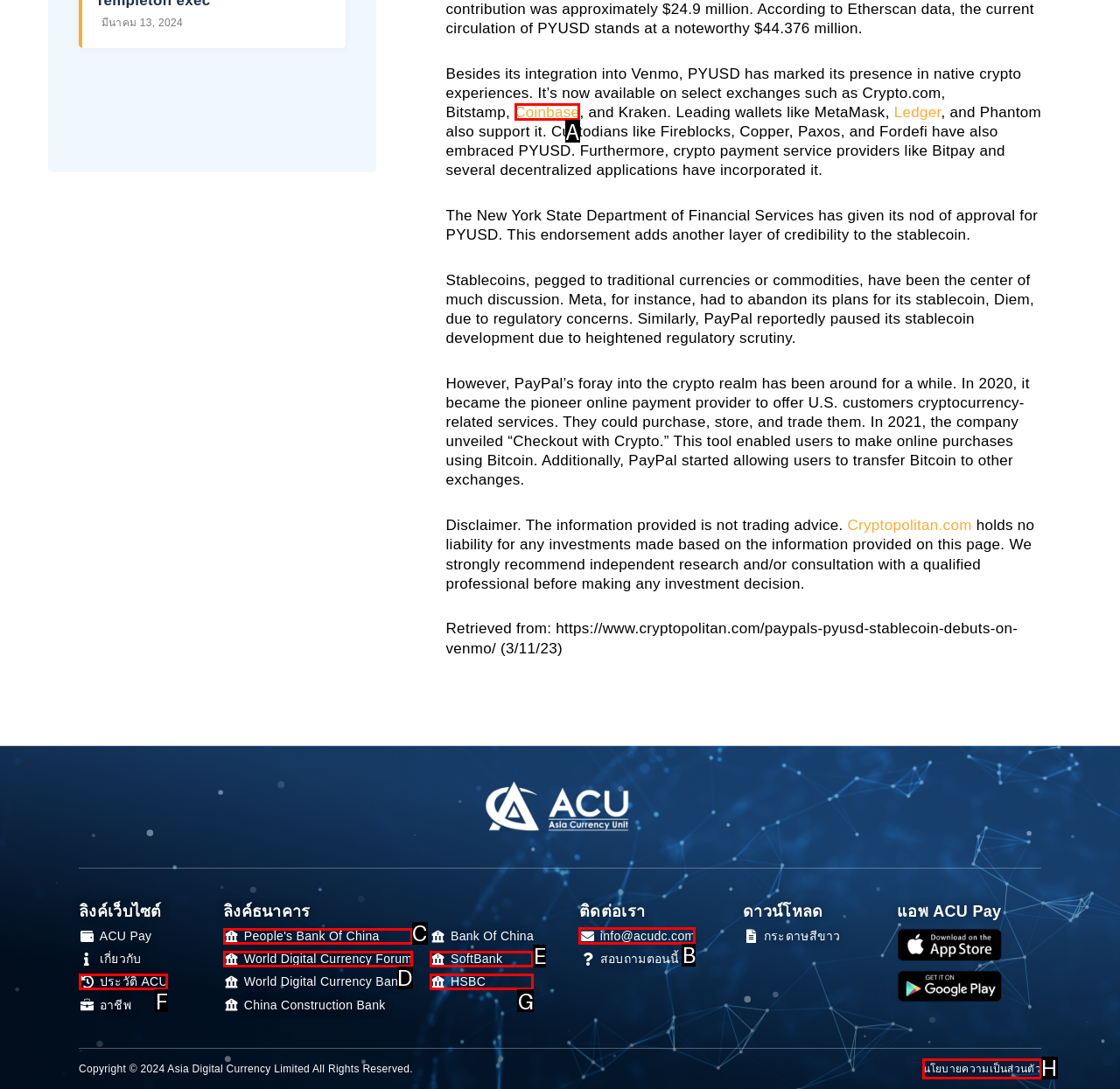Identify the correct choice to execute this task: Contact us through email
Respond with the letter corresponding to the right option from the available choices.

B